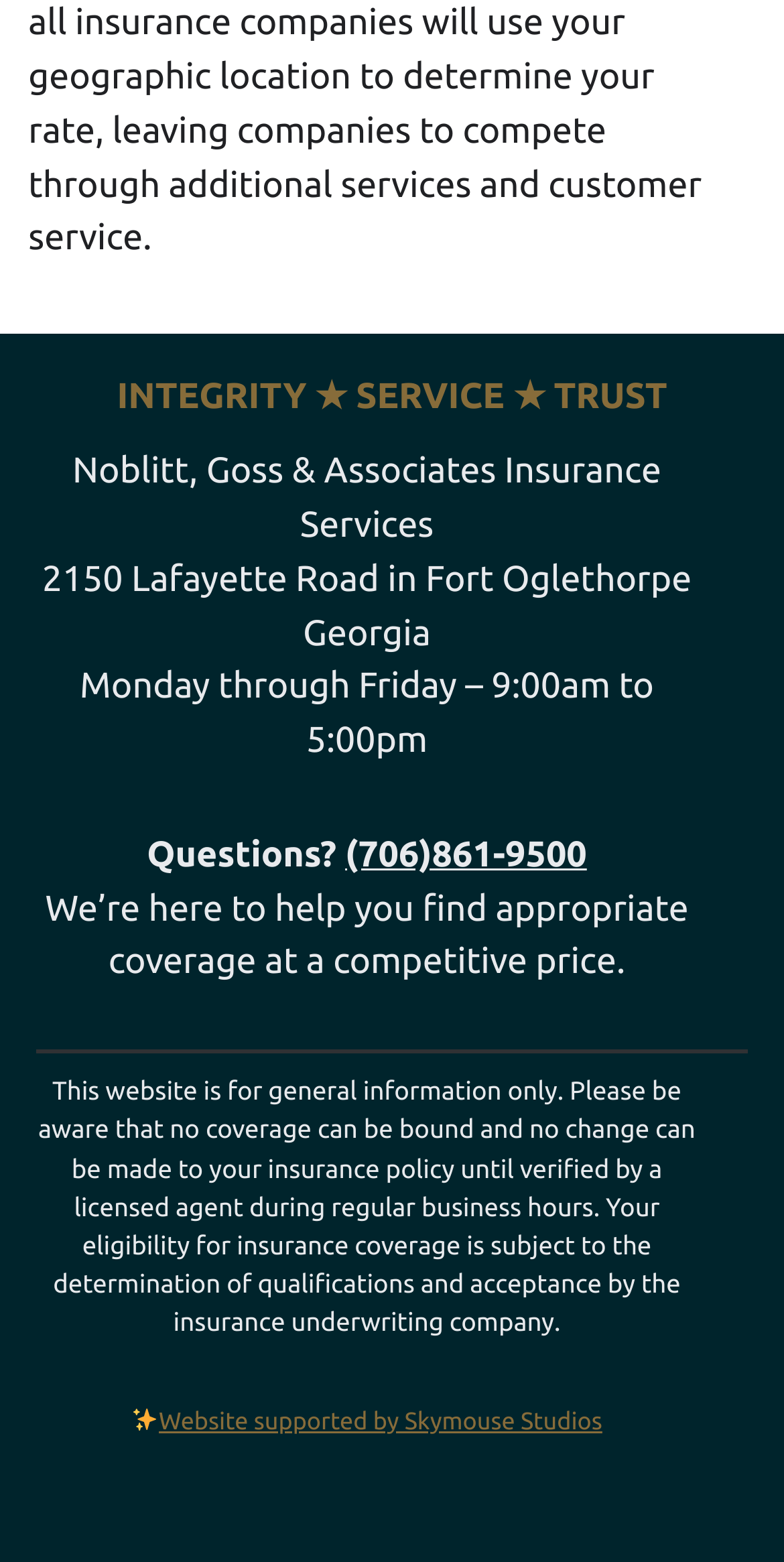Please locate the UI element described by "Website supported by Skymouse Studios" and provide its bounding box coordinates.

[0.168, 0.902, 0.768, 0.918]